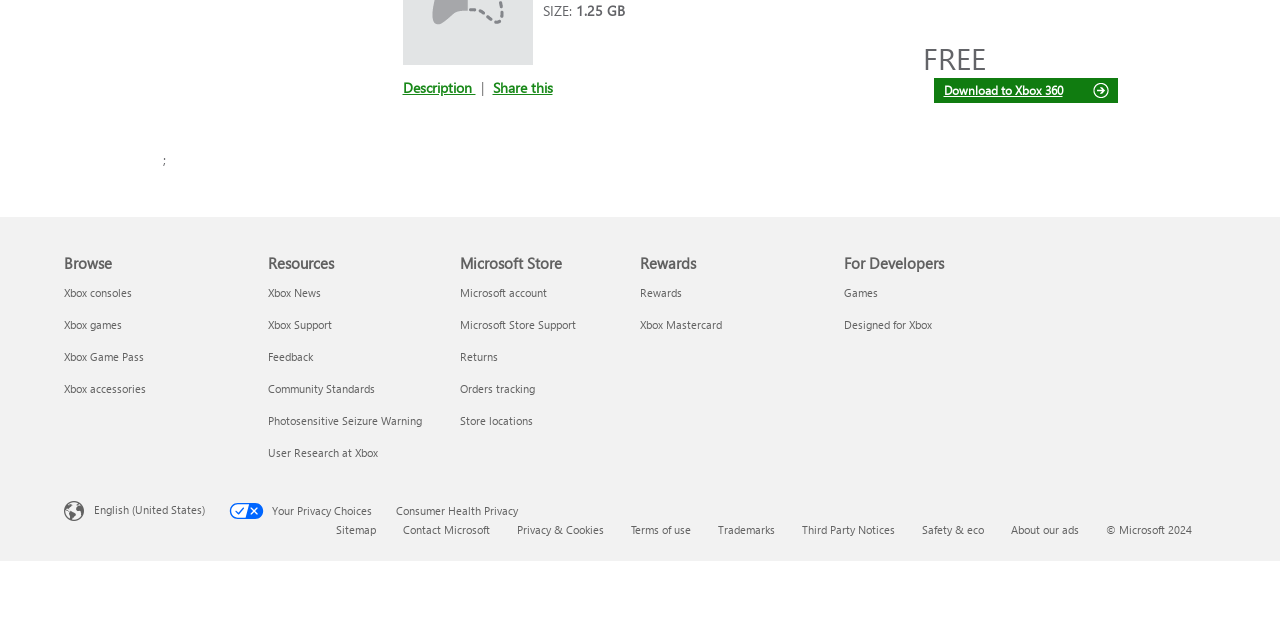Locate the UI element described by Sitemap and provide its bounding box coordinates. Use the format (top-left x, top-left y, bottom-right x, bottom-right y) with all values as floating point numbers between 0 and 1.

[0.262, 0.817, 0.294, 0.838]